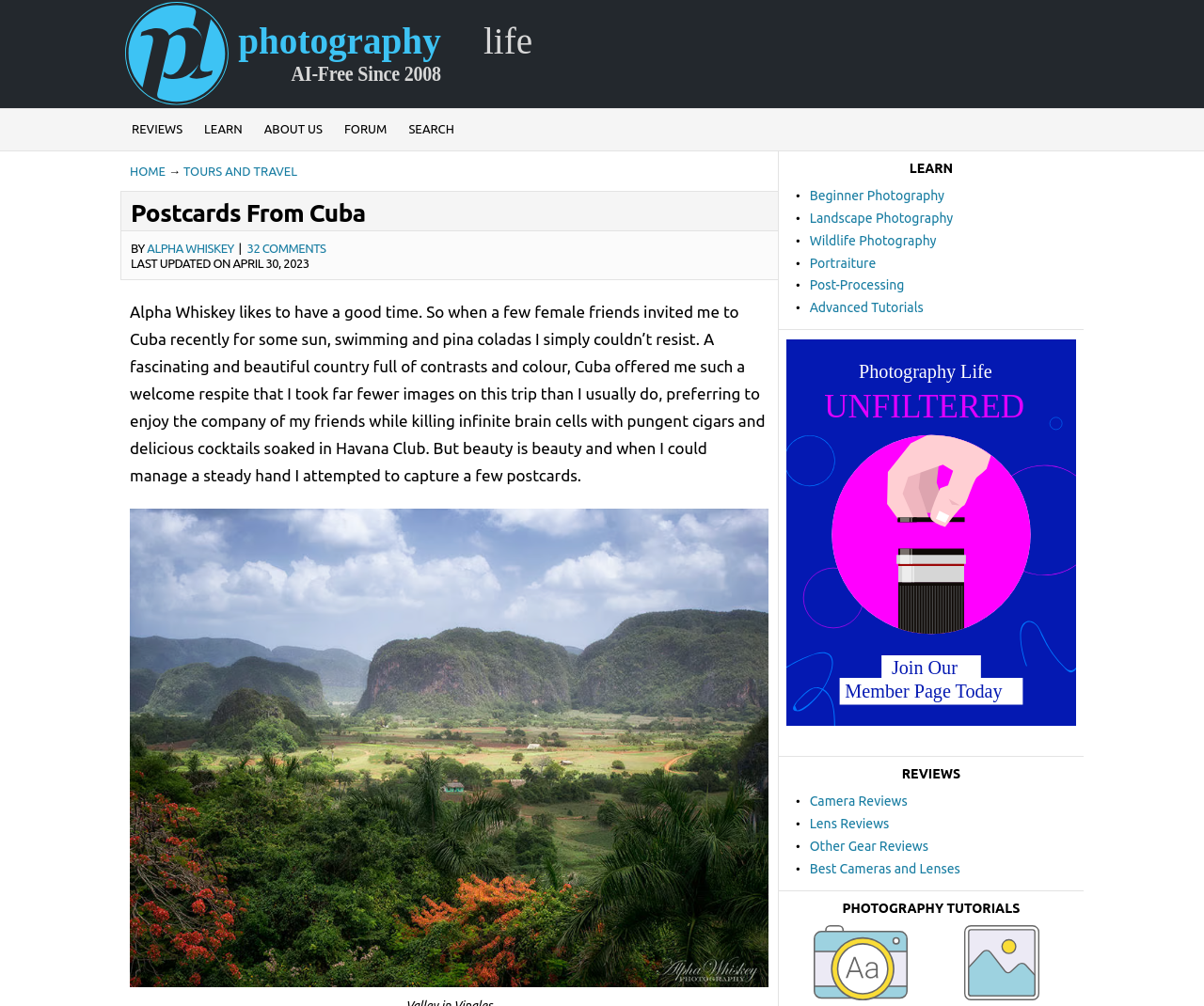Show the bounding box coordinates for the HTML element as described: "Tours and Travel".

[0.152, 0.163, 0.247, 0.176]